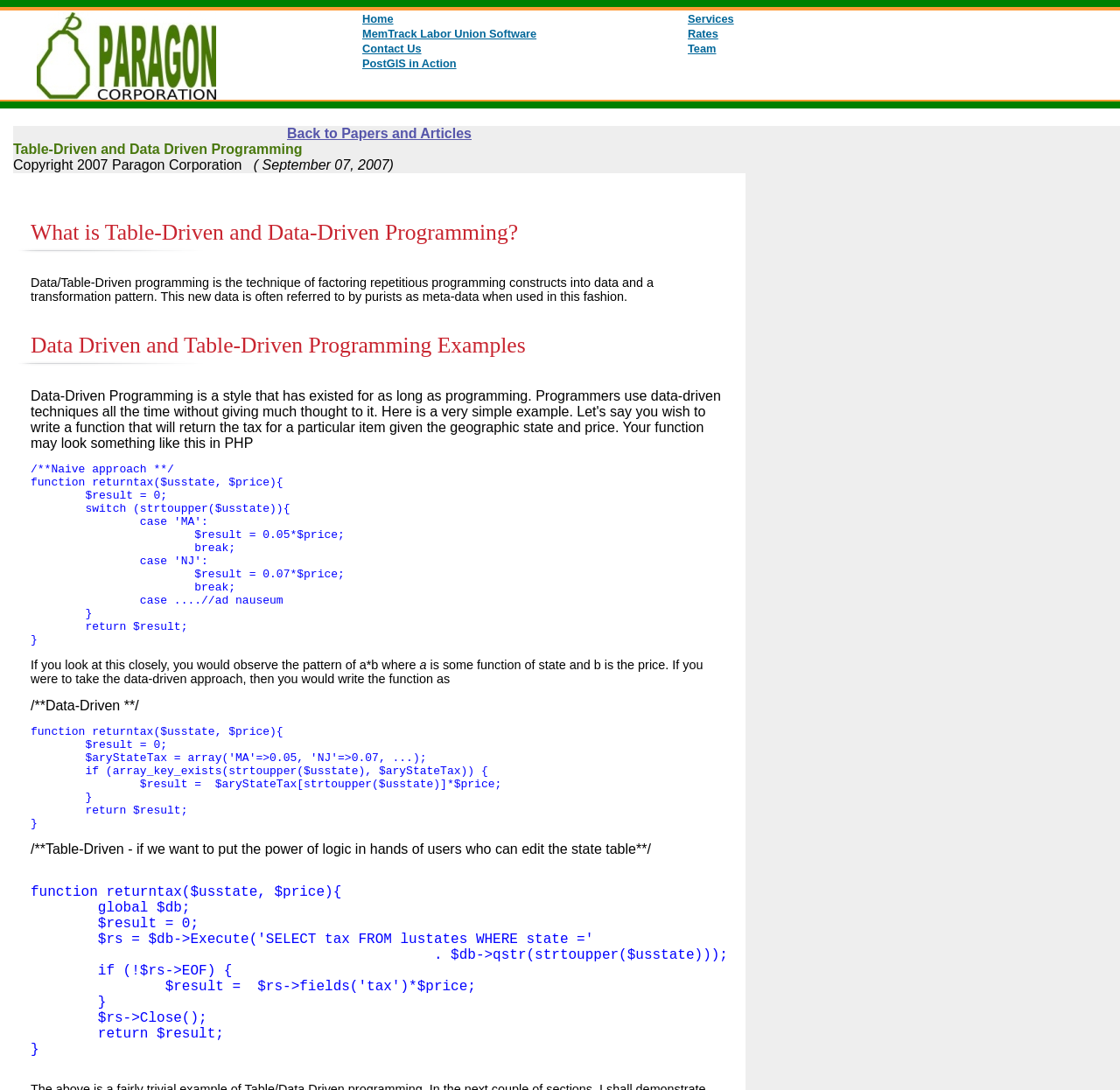Please identify the bounding box coordinates for the region that you need to click to follow this instruction: "Go to Home".

[0.323, 0.011, 0.611, 0.023]